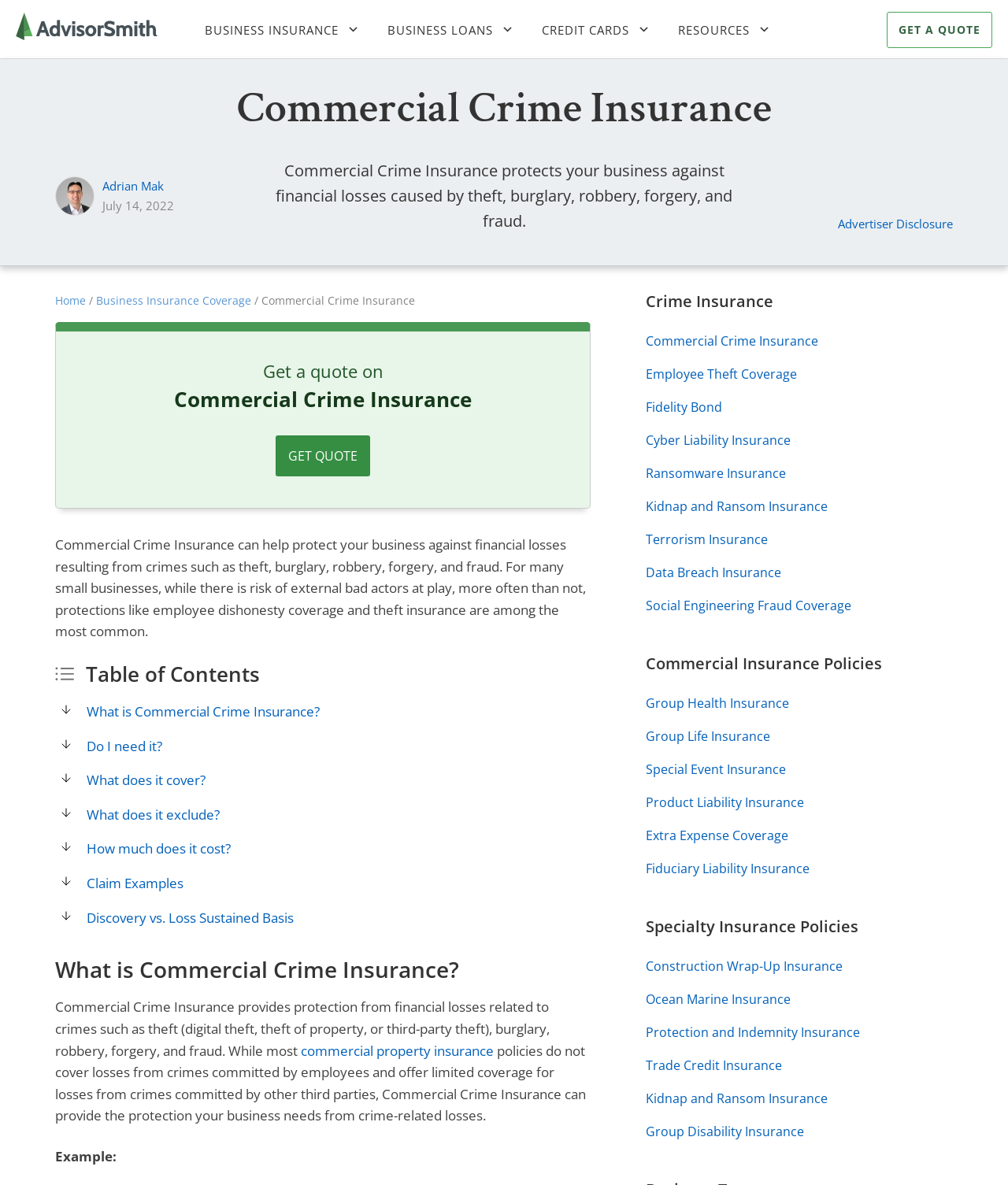Pinpoint the bounding box coordinates of the clickable area necessary to execute the following instruction: "Read about What is Commercial Crime Insurance?". The coordinates should be given as four float numbers between 0 and 1, namely [left, top, right, bottom].

[0.086, 0.593, 0.317, 0.608]